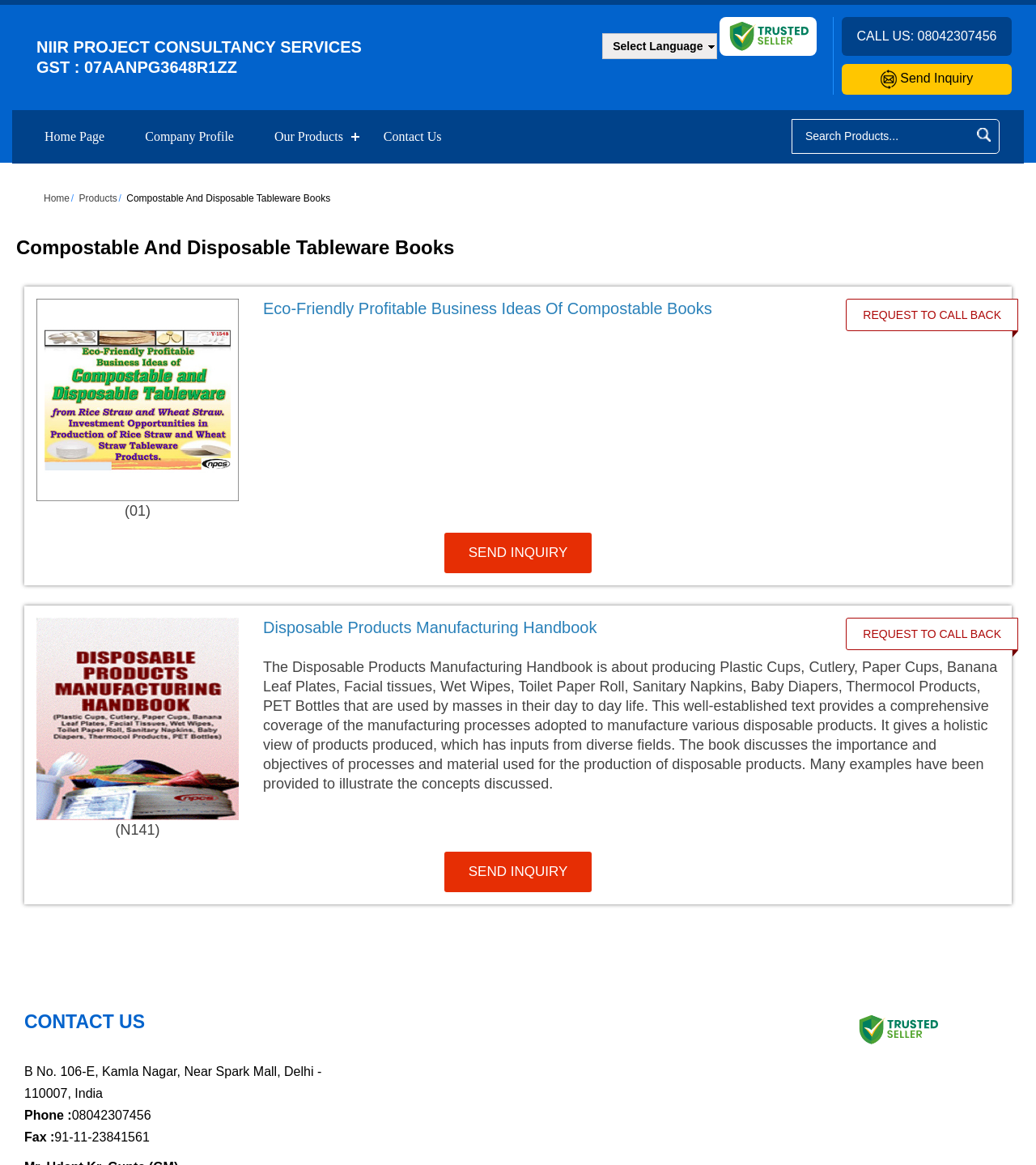From the webpage screenshot, identify the region described by Send Inquiry. Provide the bounding box coordinates as (top-left x, top-left y, bottom-right x, bottom-right y), with each value being a floating point number between 0 and 1.

[0.85, 0.061, 0.939, 0.073]